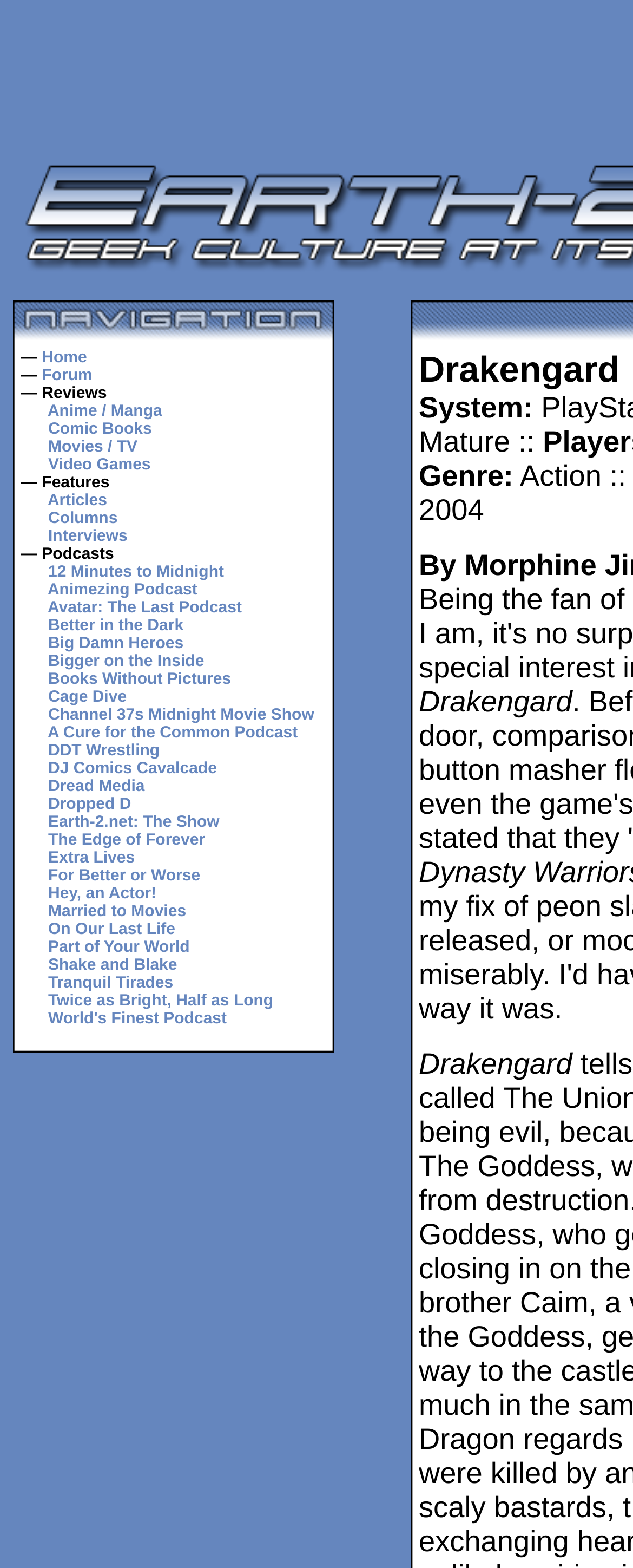Find the bounding box coordinates of the area to click in order to follow the instruction: "Click on the Home link".

[0.066, 0.223, 0.137, 0.234]